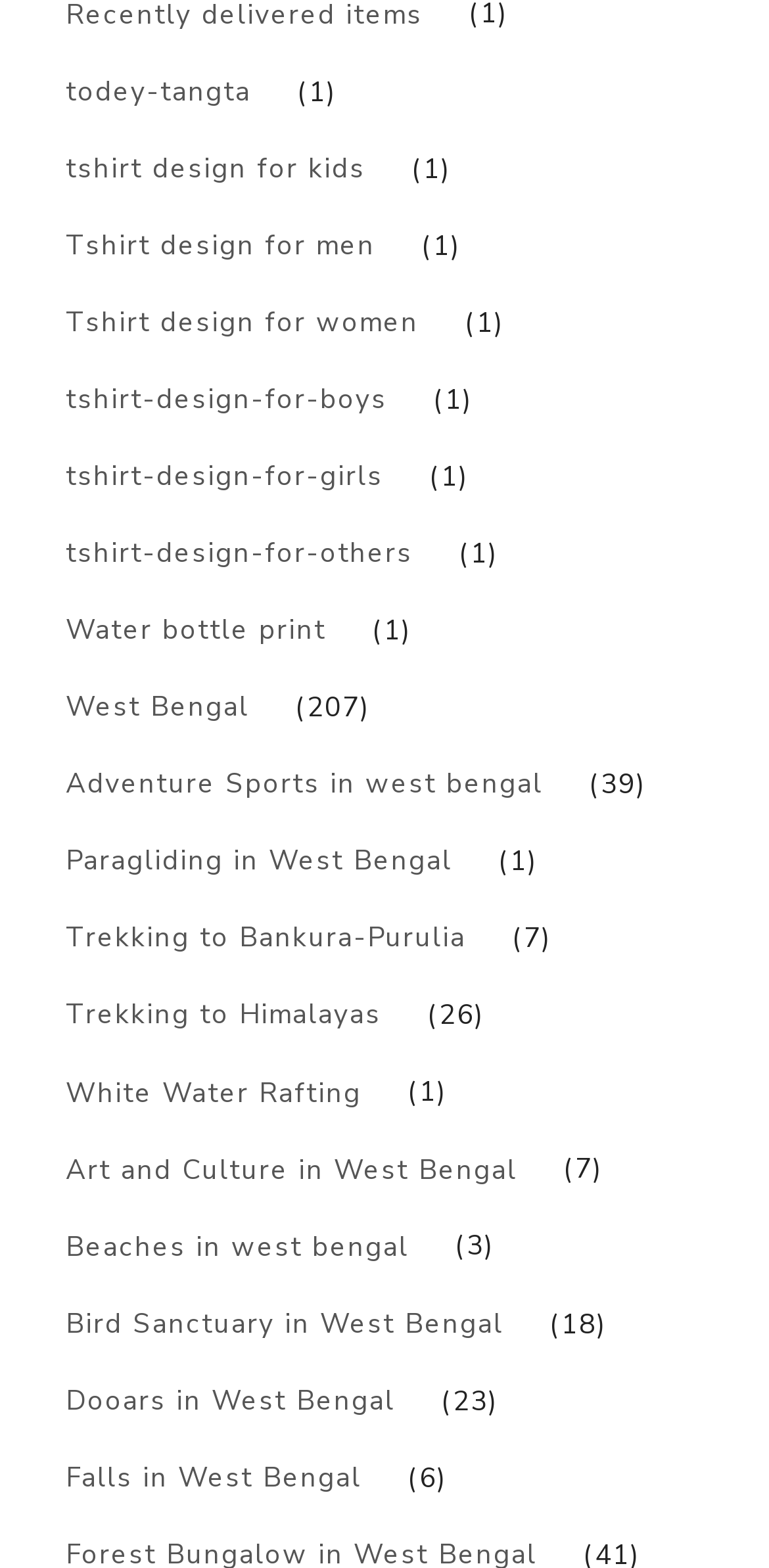Identify the bounding box coordinates for the region of the element that should be clicked to carry out the instruction: "Click on Tshirt design for kids". The bounding box coordinates should be four float numbers between 0 and 1, i.e., [left, top, right, bottom].

[0.038, 0.084, 0.523, 0.133]